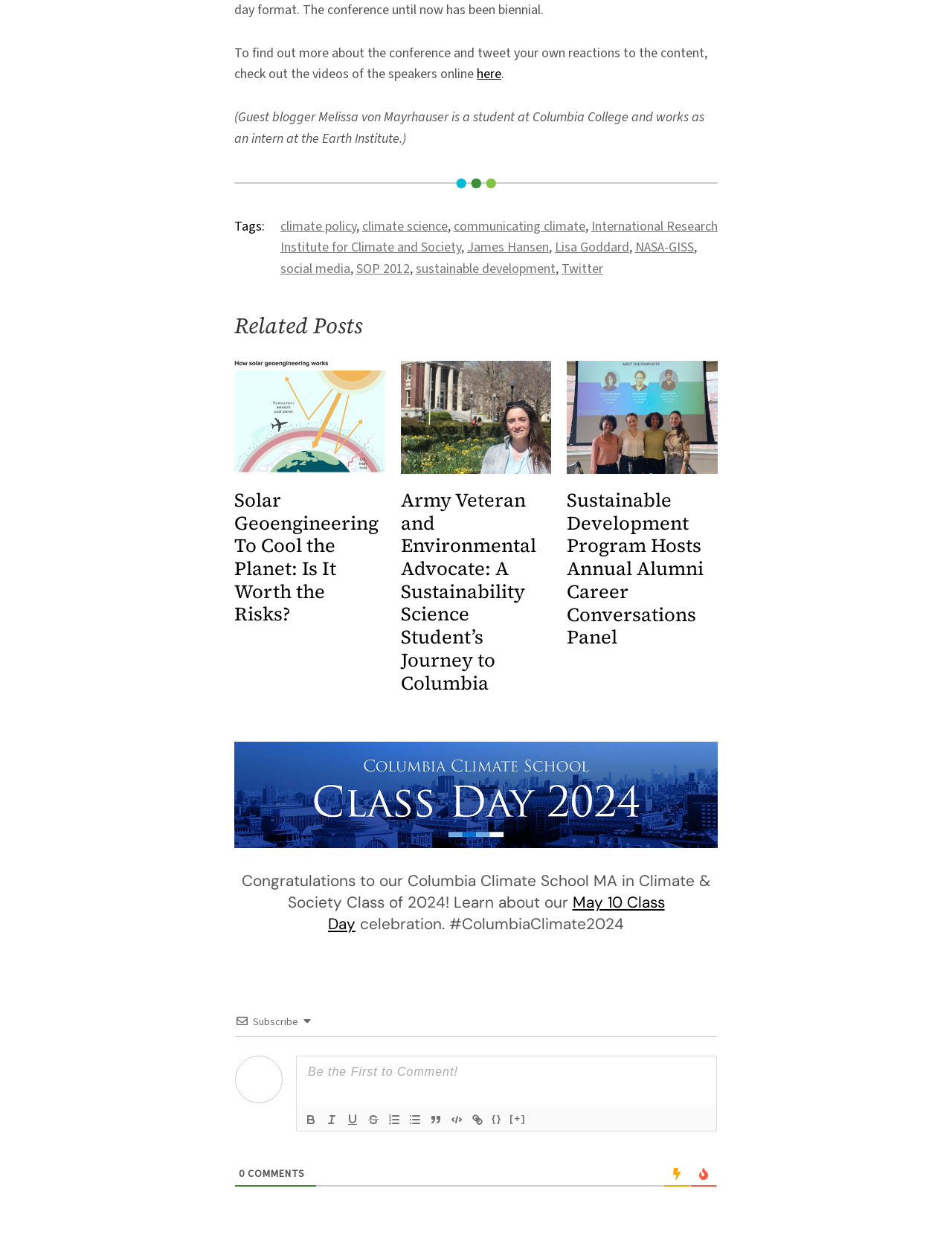Find the bounding box coordinates of the clickable region needed to perform the following instruction: "Click on the 'May 10 Class Day' link to learn about the celebration". The coordinates should be provided as four float numbers between 0 and 1, i.e., [left, top, right, bottom].

[0.345, 0.709, 0.698, 0.742]